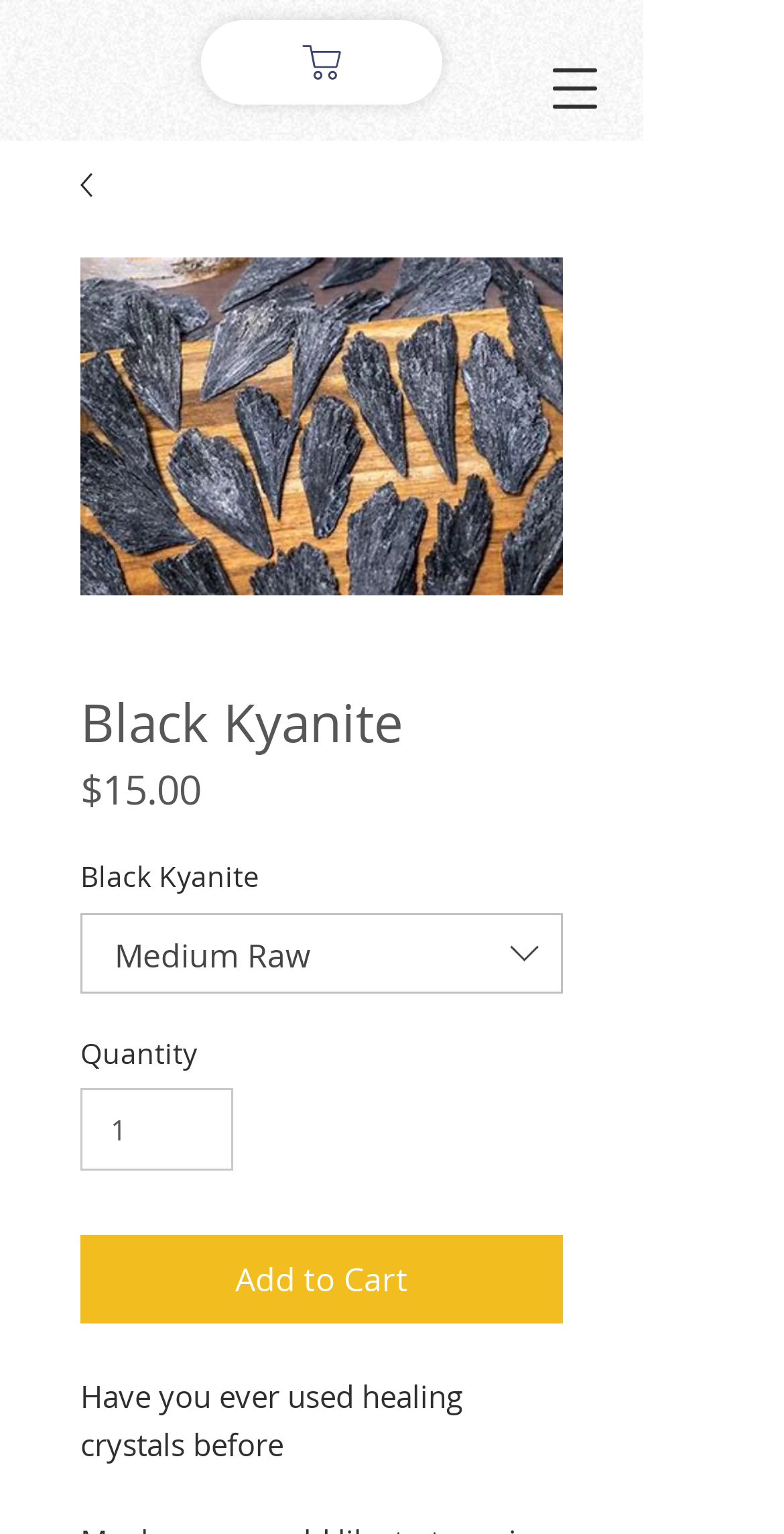Offer an in-depth caption of the entire webpage.

This webpage appears to be an e-commerce page for a specific product, Black Kyanite, which is a type of healing crystal. At the top of the page, there is a navigation menu that can be opened by clicking the "Open navigation menu" button, and a "Shop" link is located to the left of this button.

Below the navigation menu, there is a prominent image of the Black Kyanite crystal, accompanied by a heading with the same name. The product's price, $15.00, is displayed below the image, along with a "Price" label. 

To the right of the price, there is a combobox that allows users to select the quantity of the product they want to purchase. An image of a downward arrow is located to the right of the combobox. Below the combobox, there is a "Quantity" label and a spinbutton that allows users to input the desired quantity.

Further down the page, there is an "Add to Cart" button that users can click to add the product to their shopping cart. Below the button, there is a paragraph of text that asks users if they have ever used healing crystals before, suggesting that the product is intended for those who are new to using healing crystals.

Overall, the page is focused on showcasing the Black Kyanite product and providing users with the necessary information and controls to make a purchase.